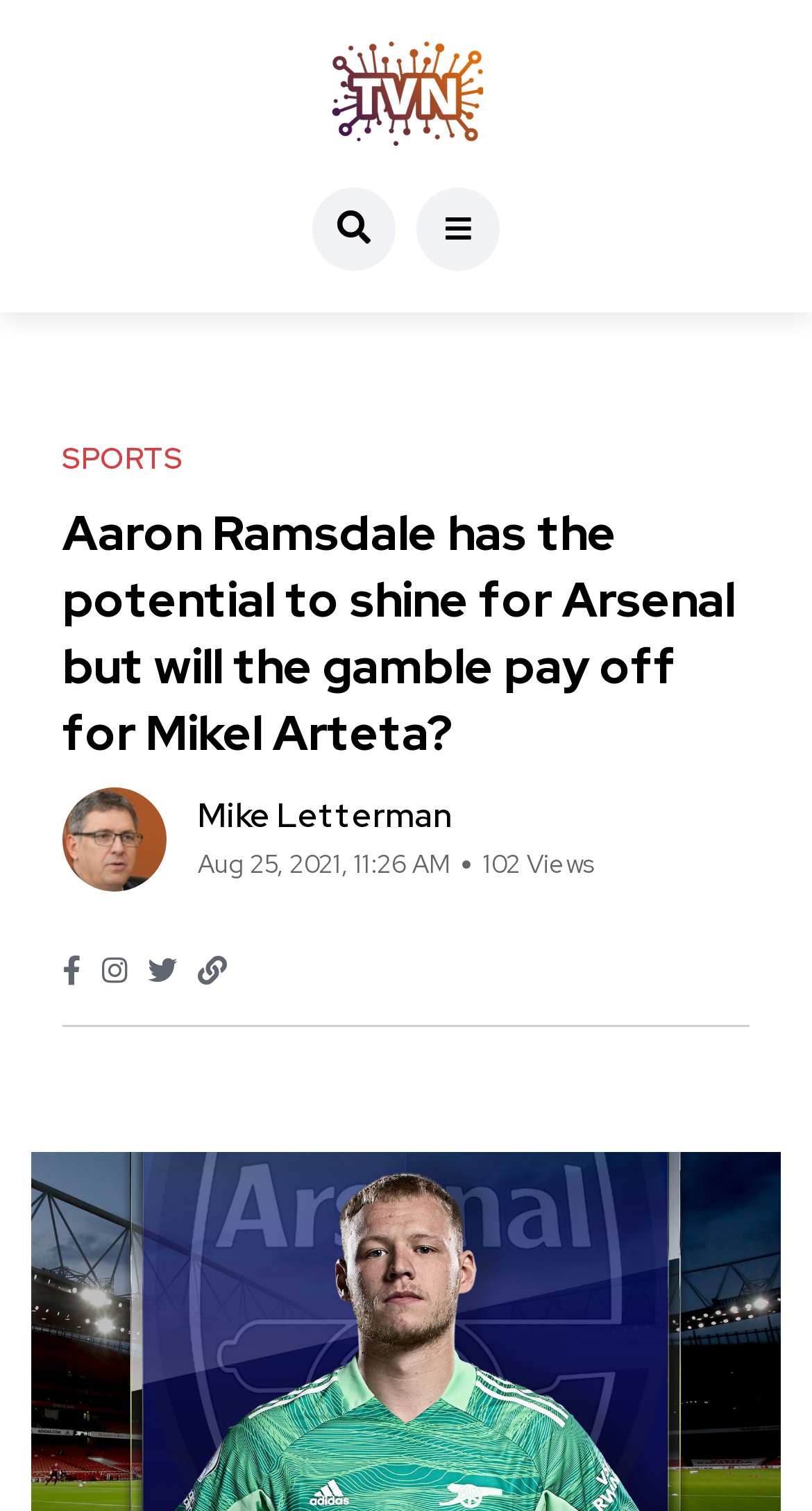Provide a brief response in the form of a single word or phrase:
What is the logo of the website?

TVN logo